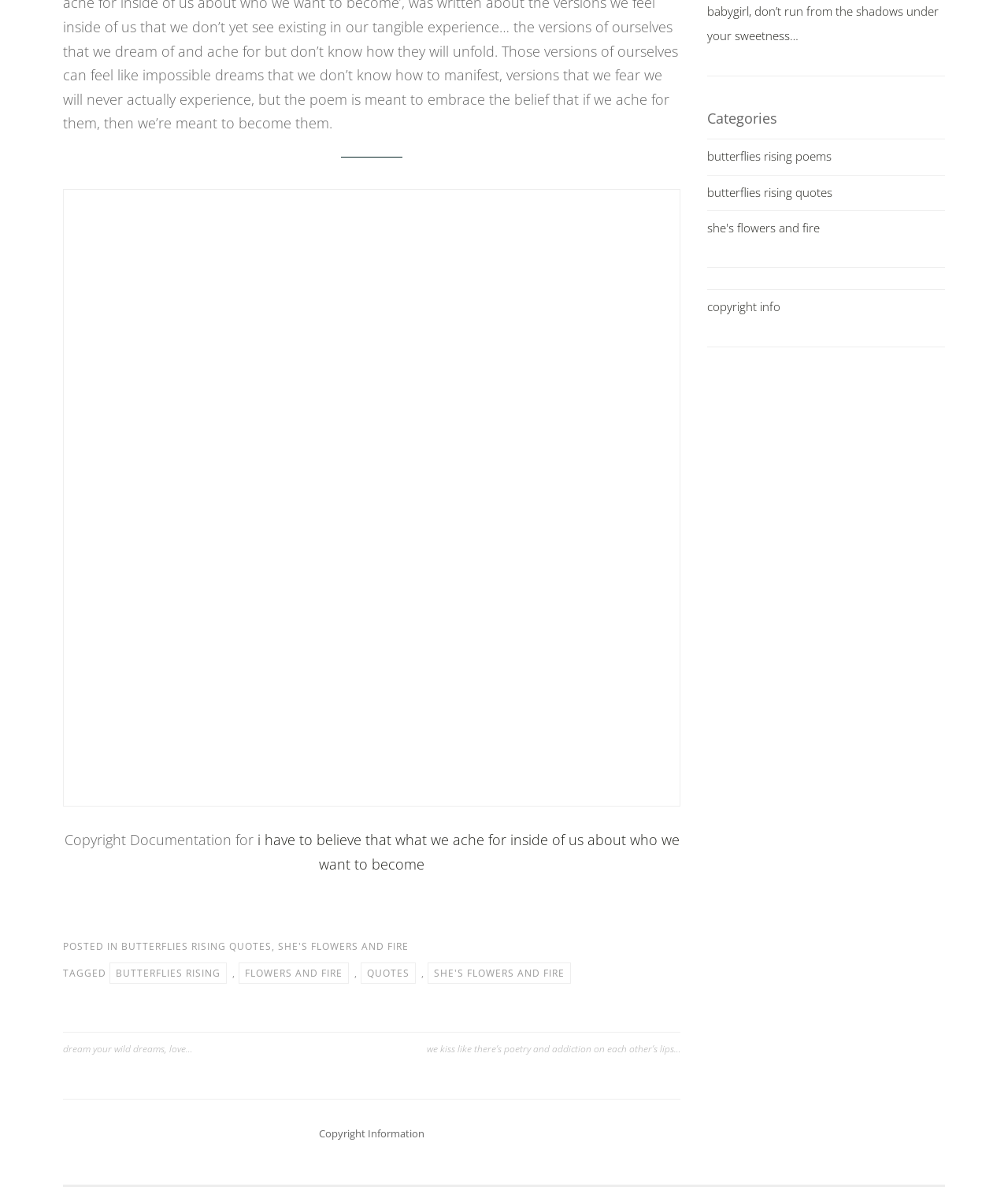Reply to the question with a single word or phrase:
How many links are there in the footer section?

7